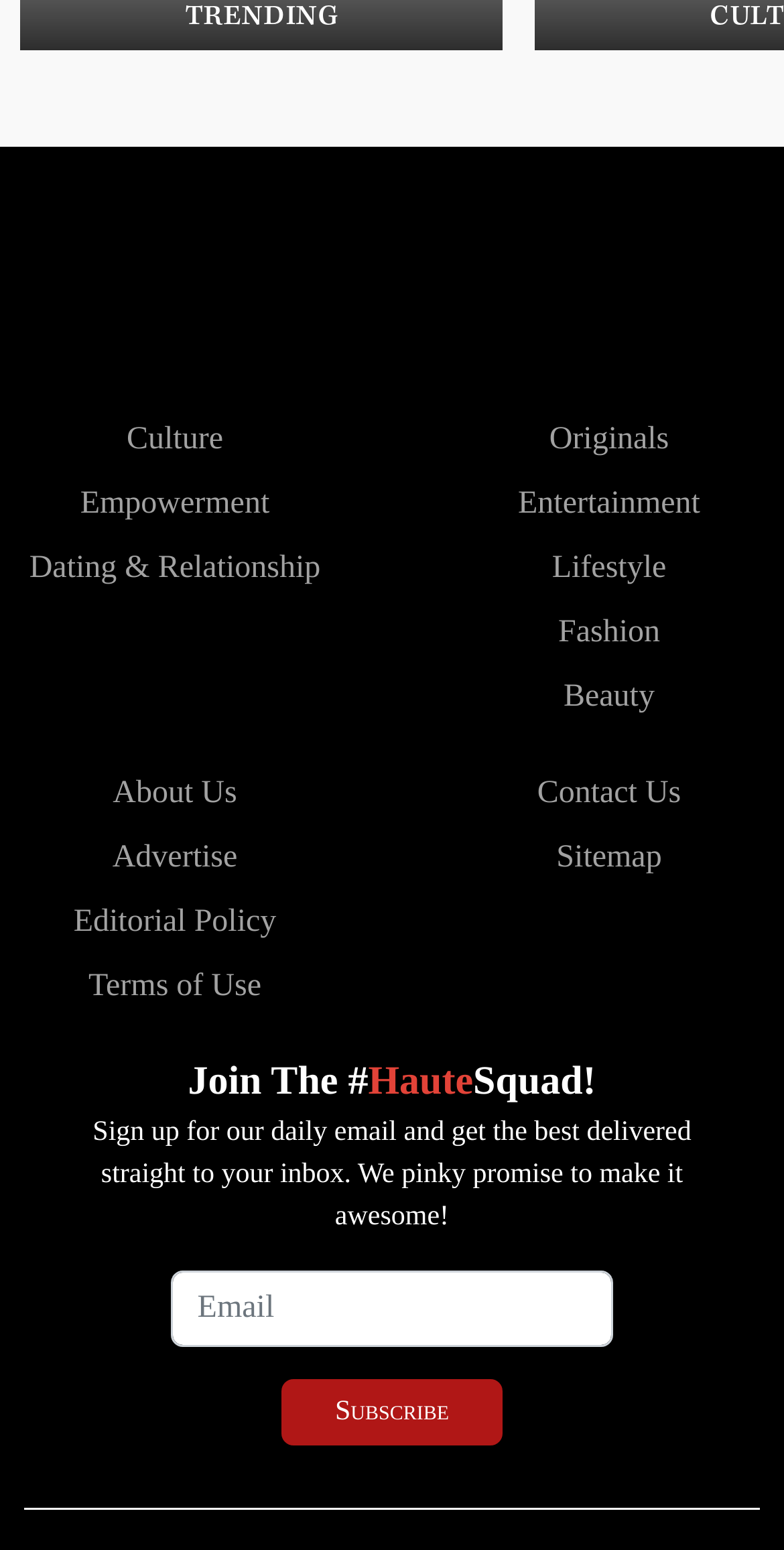What is the promise made to subscribers?
Based on the screenshot, provide your answer in one word or phrase.

To make it awesome